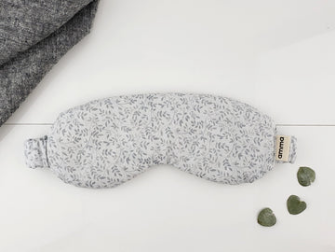Describe the image in great detail, covering all key points.

The image features a "Therapeutic Lavender Eye Mask - Jasmine" from APT. 6 Skin Co. This eye mask, designed for relaxation and comfort, showcases a soothing light gray fabric adorned with a delicate floral pattern. Positioned prominently, the mask has a gentle curve, perfectly shaped to cover the eyes, temples, and forehead. To its right, there are small heart-shaped stones, adding a cozy touch to the presentation. This product is ideal for relieving stress, aiding sleep, and providing therapeutic benefits through its lavender filling, making it a perfect companion for moments of relaxation or self-care.